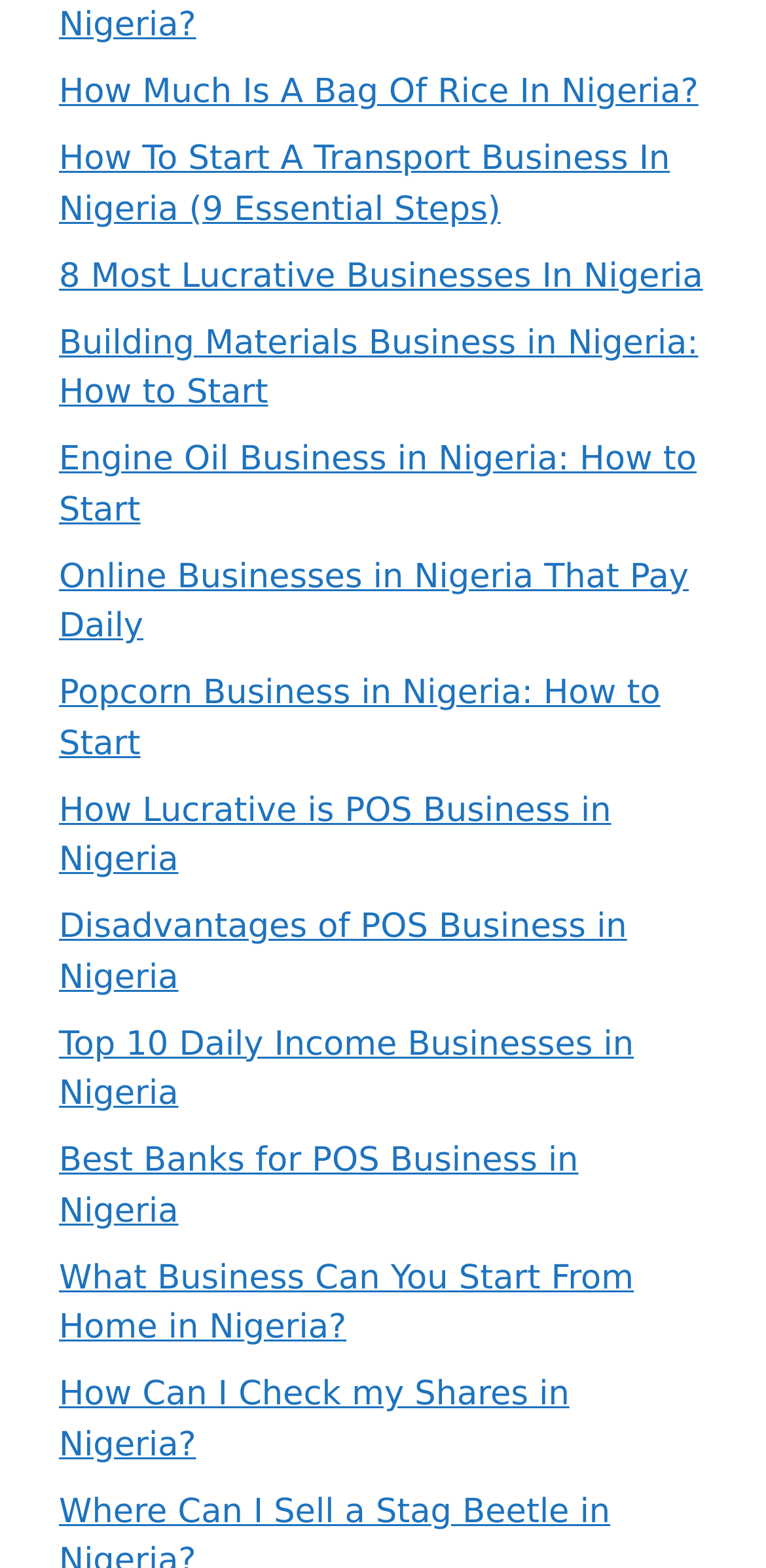Pinpoint the bounding box coordinates of the clickable area needed to execute the instruction: "Contact Gurgaon office". The coordinates should be specified as four float numbers between 0 and 1, i.e., [left, top, right, bottom].

None